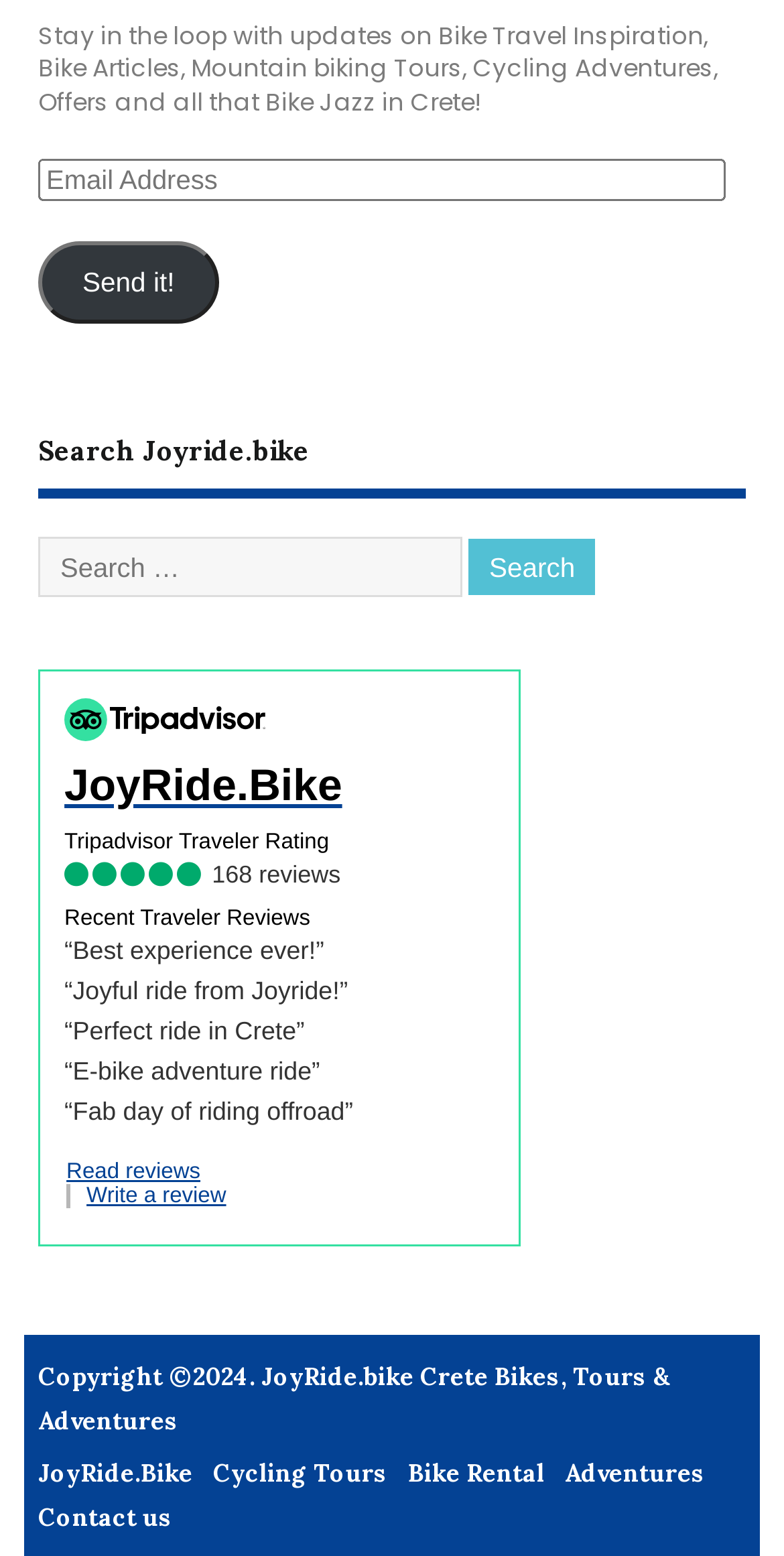Find the bounding box coordinates of the UI element according to this description: "Write a review".

[0.11, 0.761, 0.289, 0.777]